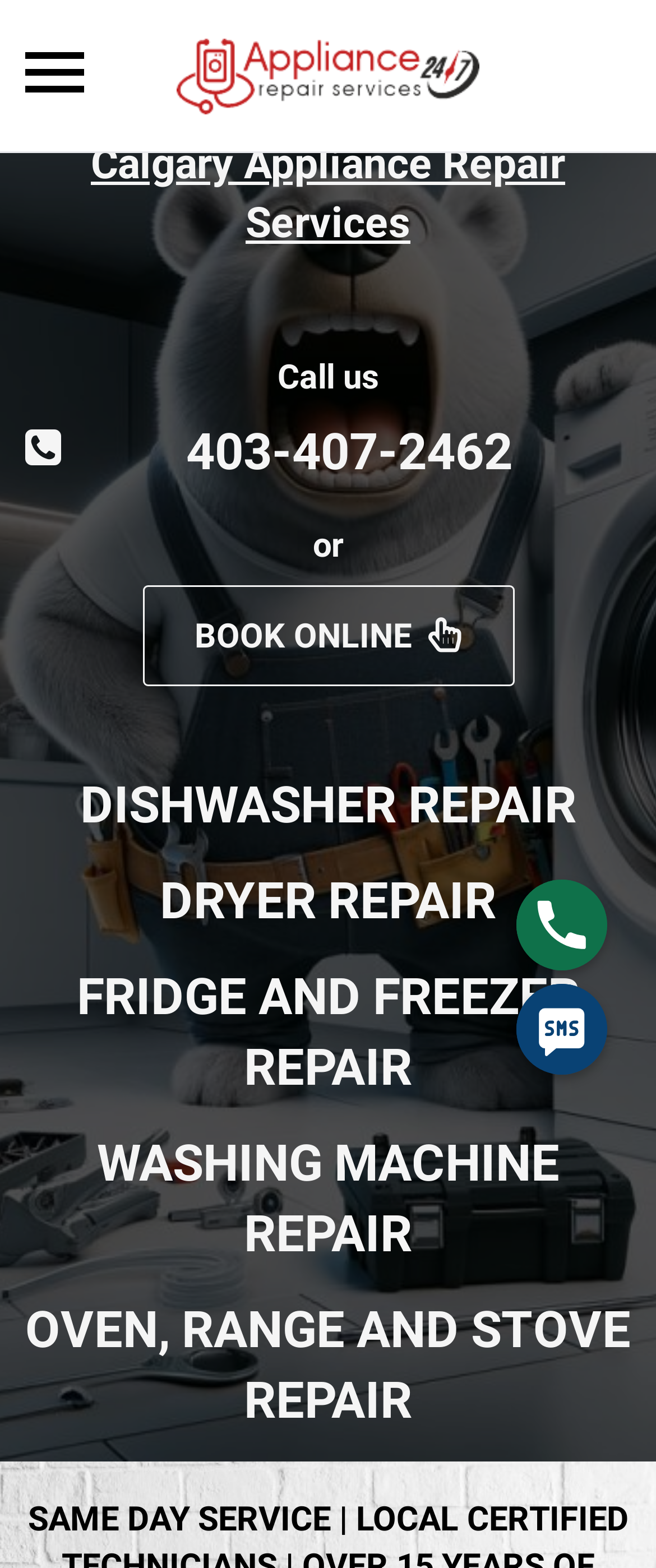Can you specify the bounding box coordinates of the area that needs to be clicked to fulfill the following instruction: "Visit the appliance repair page"?

[0.268, 0.0, 0.732, 0.097]